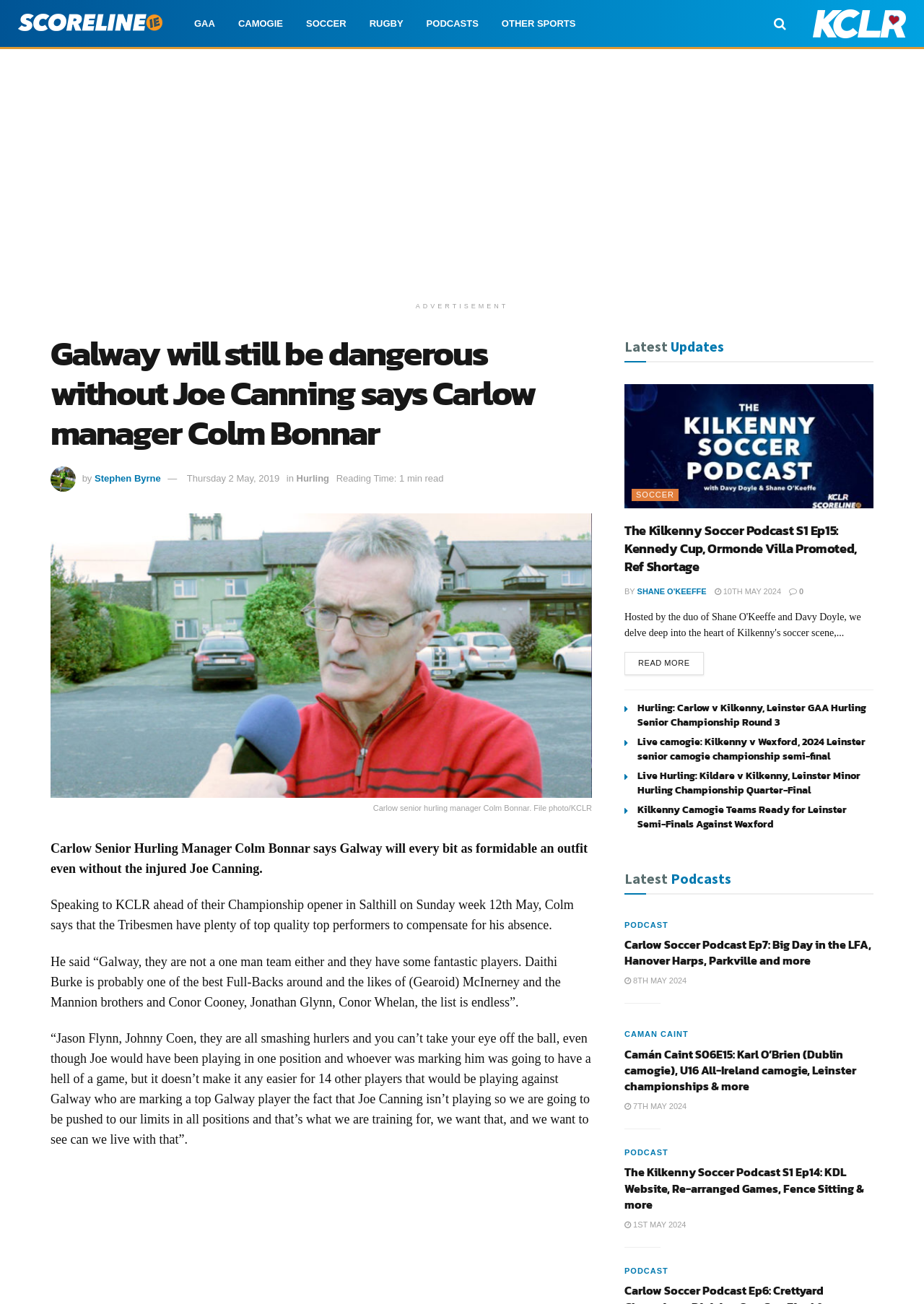Please provide a brief answer to the following inquiry using a single word or phrase:
How many podcast episodes are listed?

4